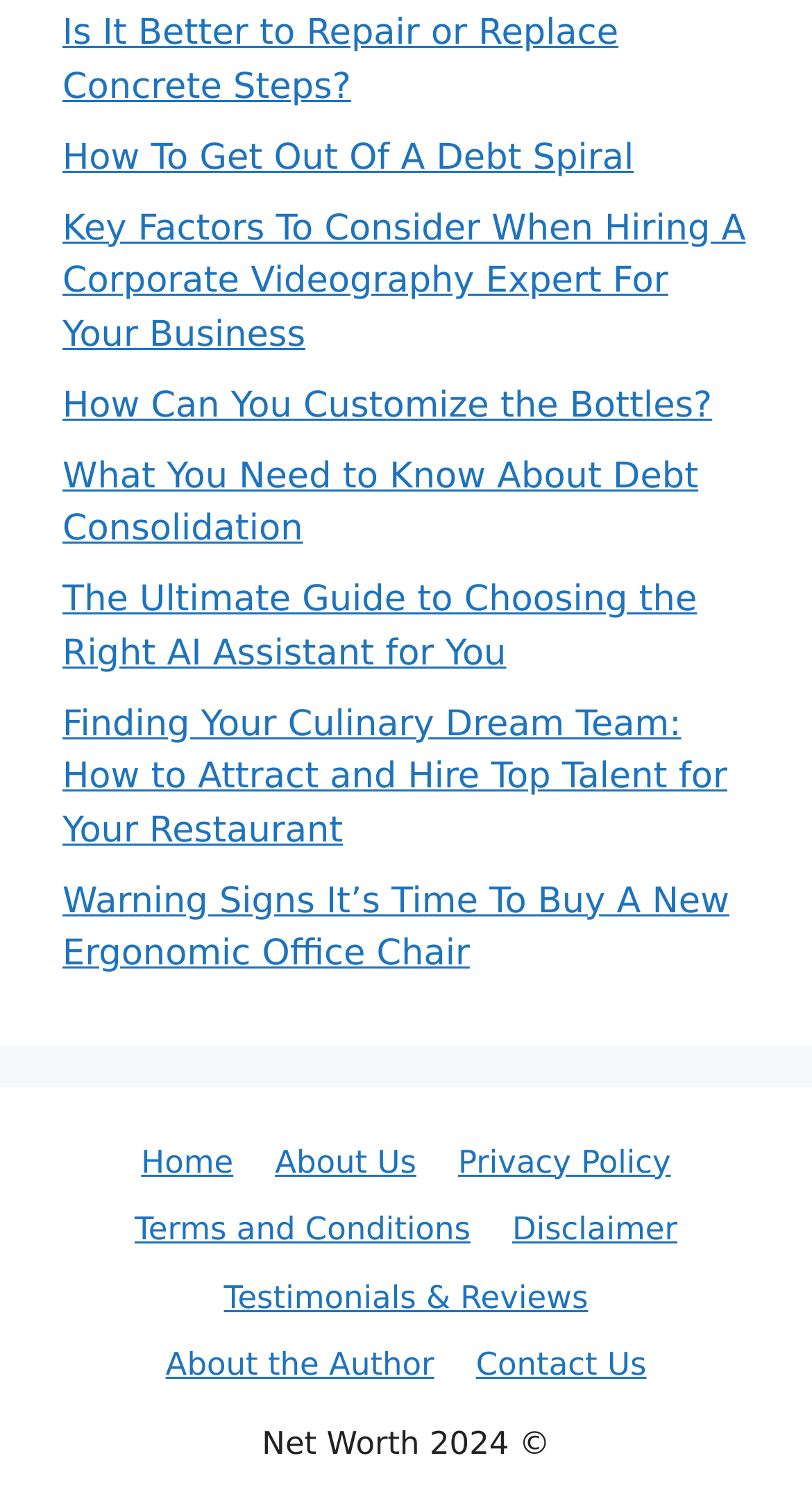Answer the question in a single word or phrase:
What is the topic of the last link?

Contact Us